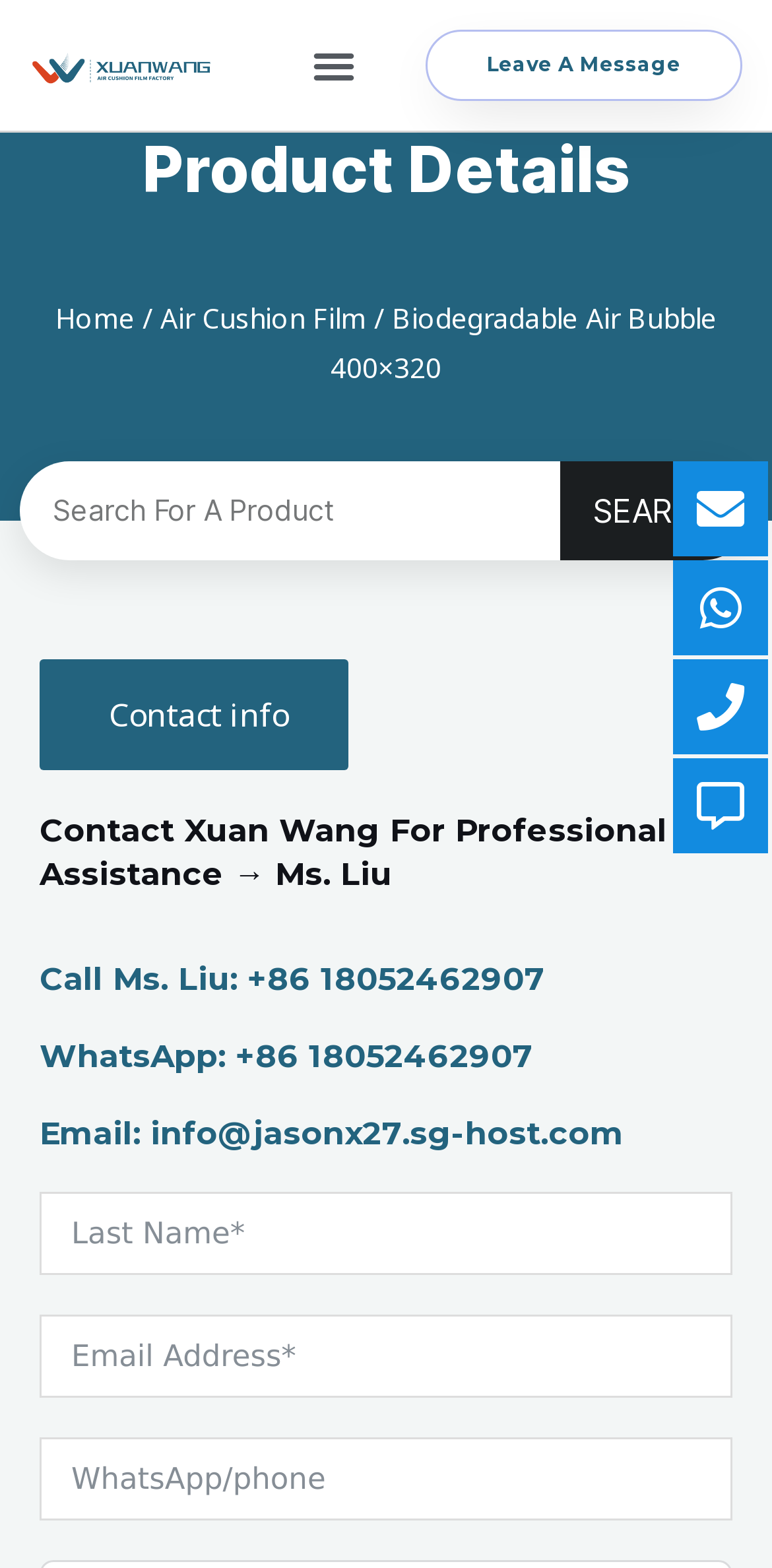Identify the bounding box coordinates of the region that should be clicked to execute the following instruction: "Explore FREE books".

None